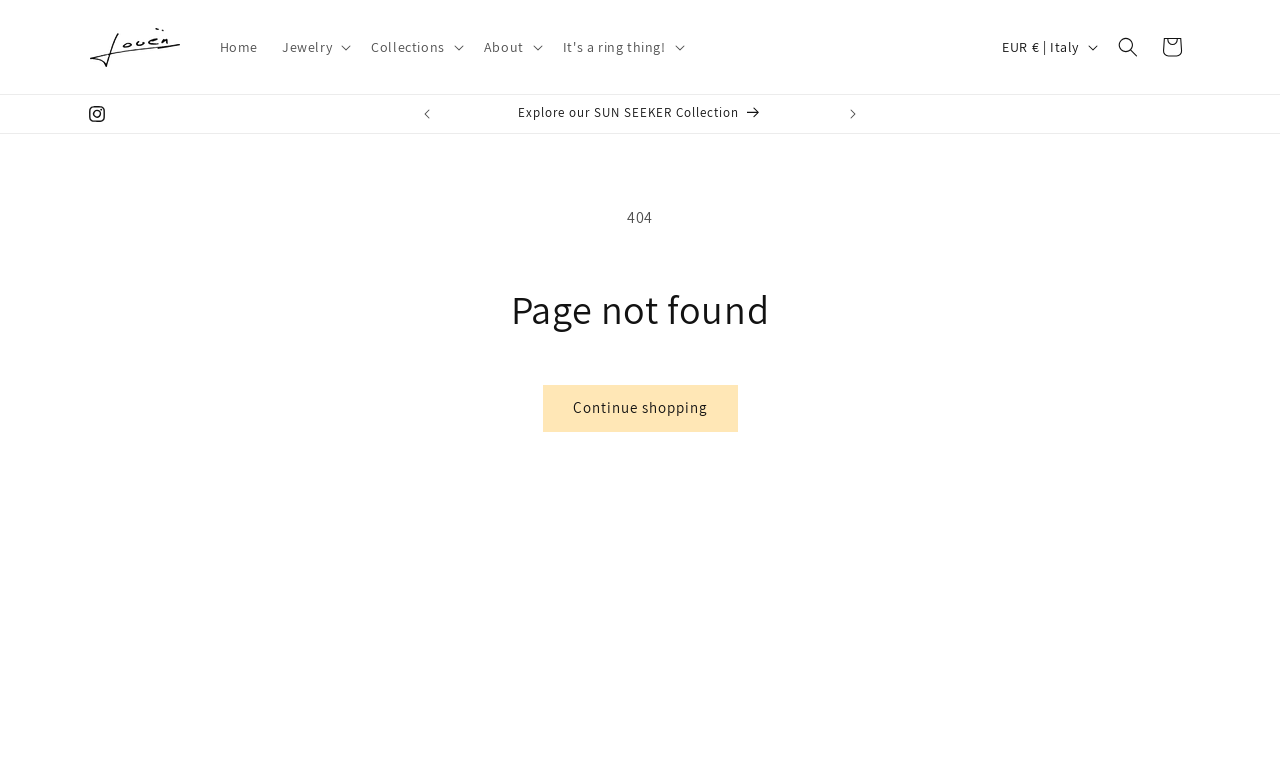Please extract and provide the main headline of the webpage.

Page not found